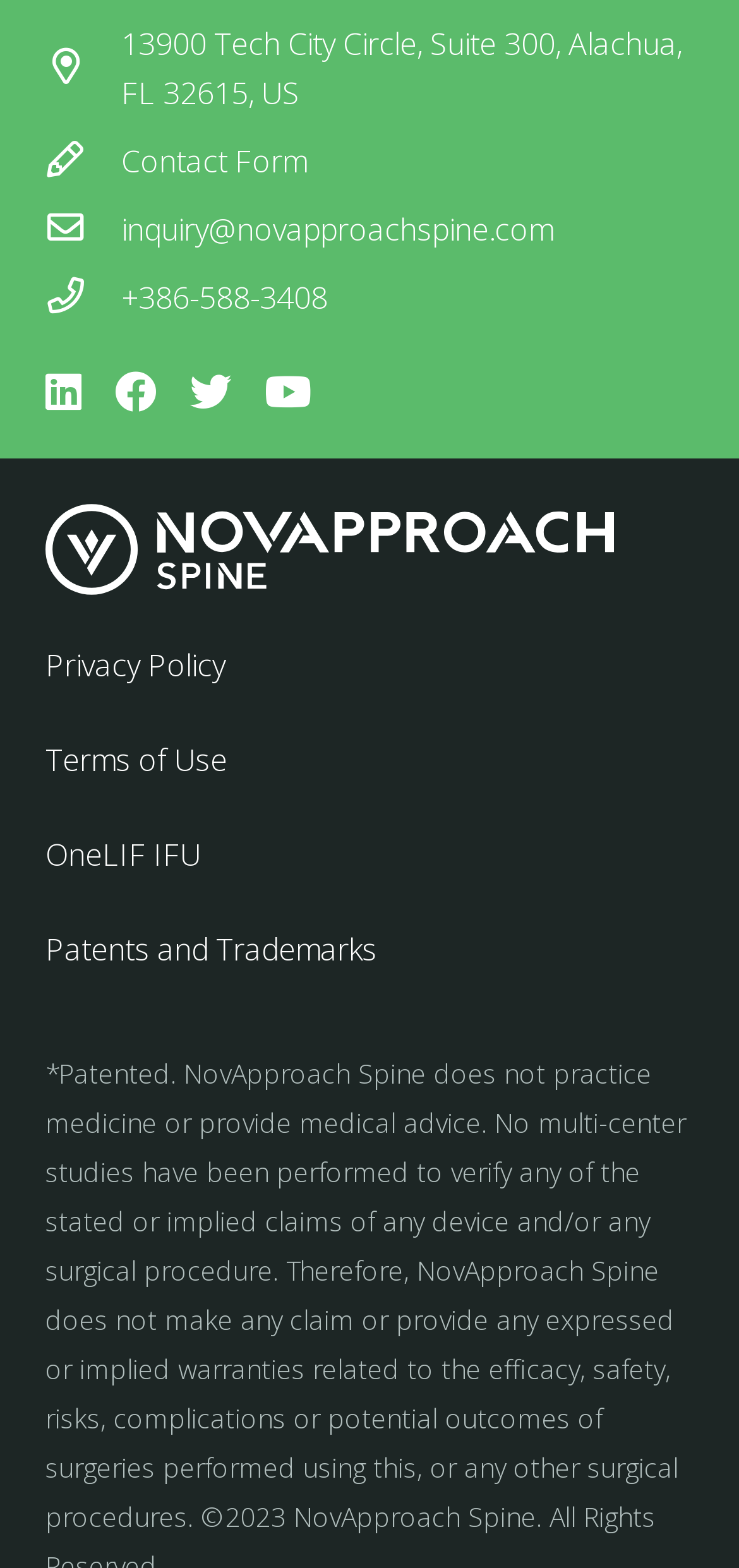Pinpoint the bounding box coordinates of the element that must be clicked to accomplish the following instruction: "View contact information". The coordinates should be in the format of four float numbers between 0 and 1, i.e., [left, top, right, bottom].

[0.062, 0.027, 0.164, 0.059]